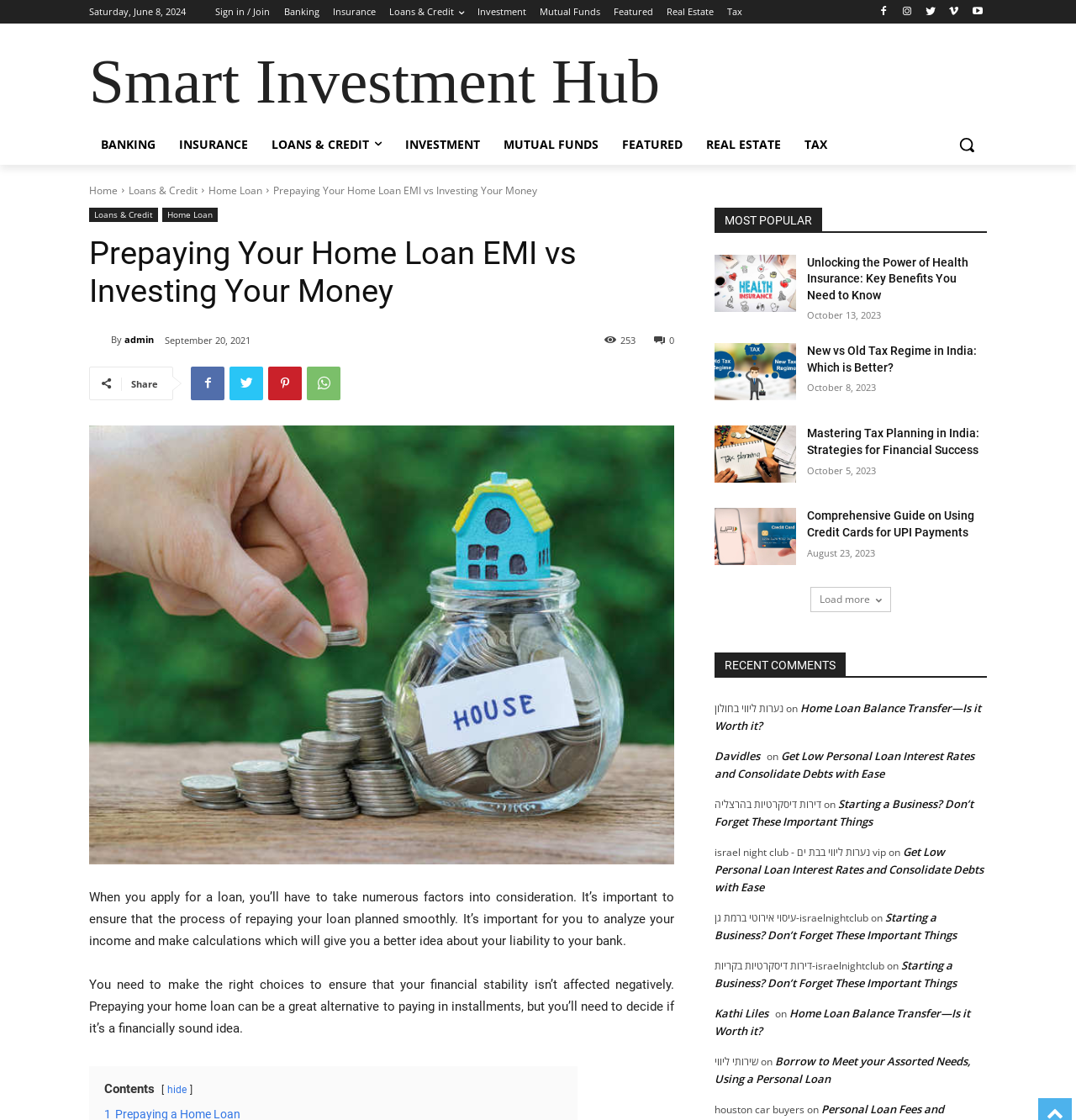Return the bounding box coordinates of the UI element that corresponds to this description: "Sign in / Join". The coordinates must be given as four float numbers in the range of 0 and 1, [left, top, right, bottom].

[0.2, 0.0, 0.251, 0.021]